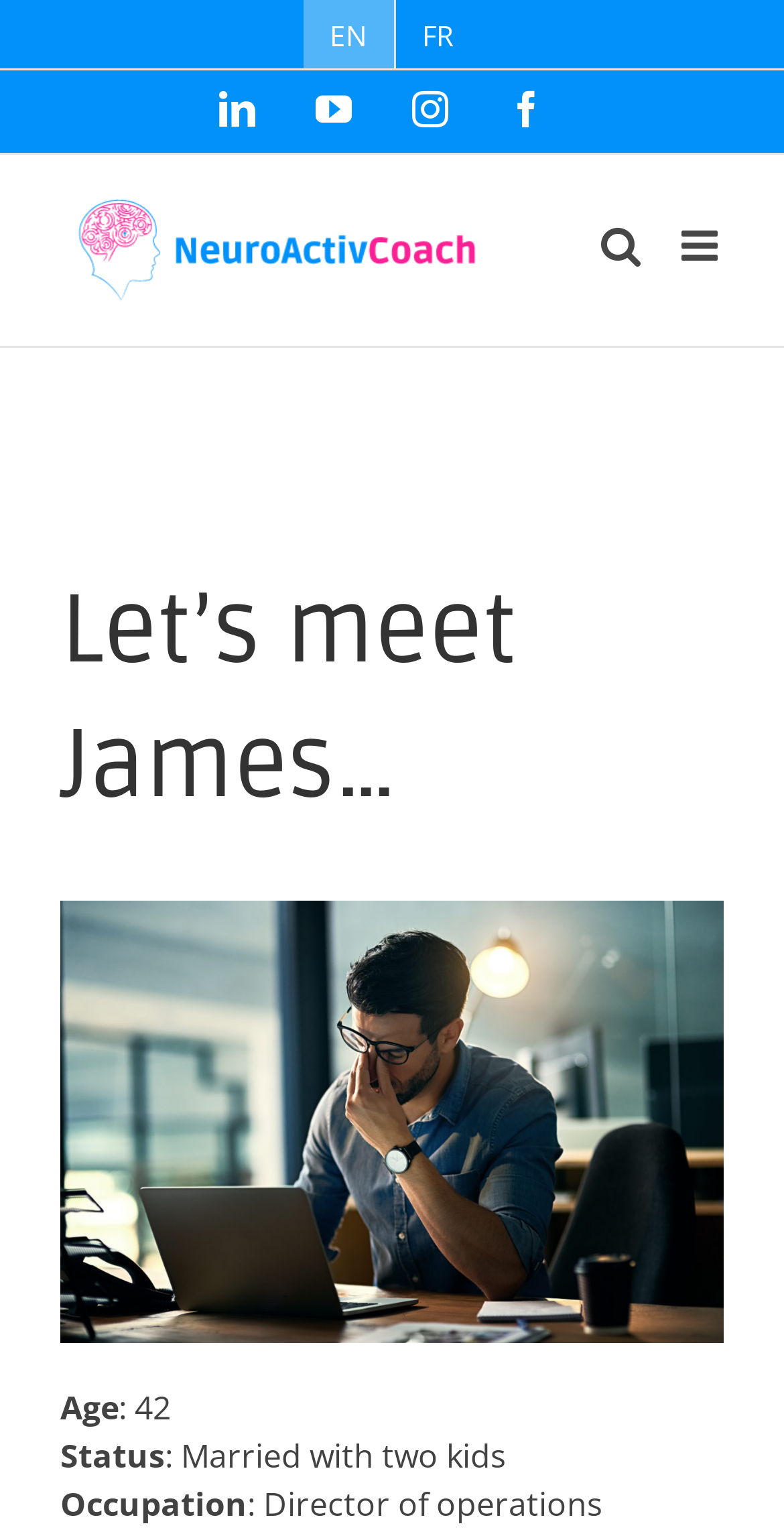Determine the bounding box for the HTML element described here: "LinkedIn". The coordinates should be given as [left, top, right, bottom] with each number being a float between 0 and 1.

[0.279, 0.059, 0.326, 0.082]